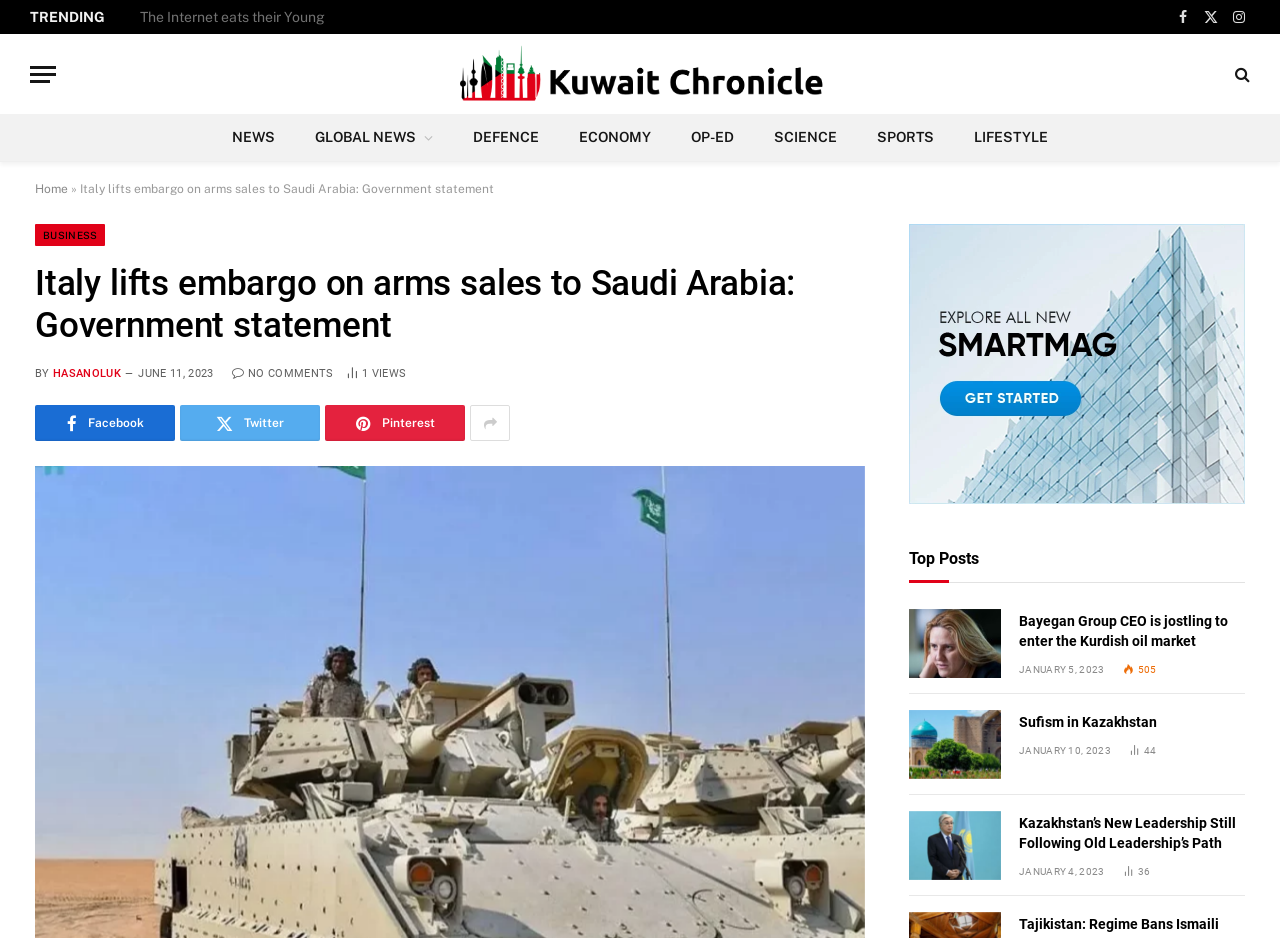For the following element description, predict the bounding box coordinates in the format (top-left x, top-left y, bottom-right x, bottom-right y). All values should be floating point numbers between 0 and 1. Description: Home

[0.027, 0.194, 0.053, 0.209]